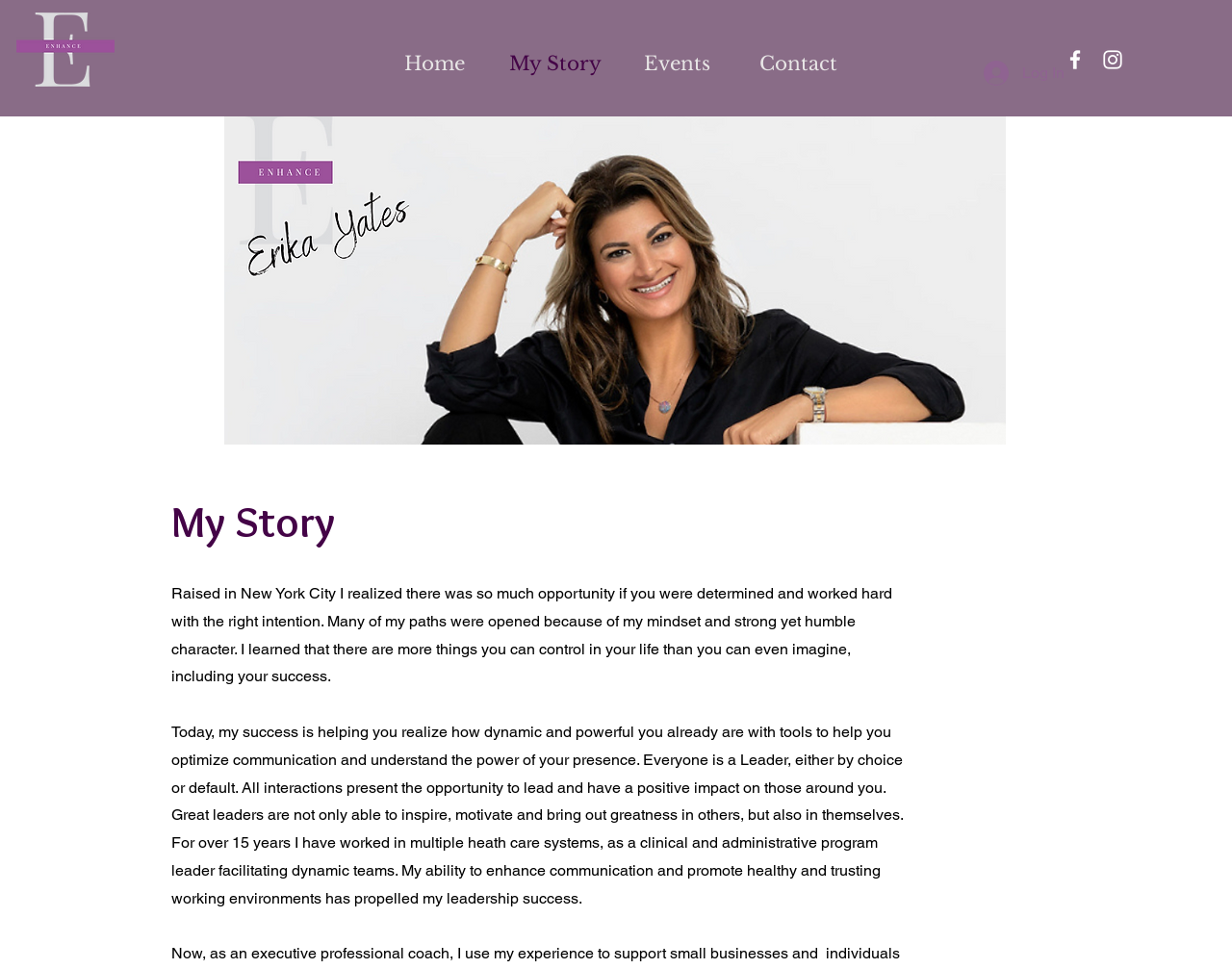What is the name of the logo?
Please answer the question with a single word or phrase, referencing the image.

Enhance Logo 2